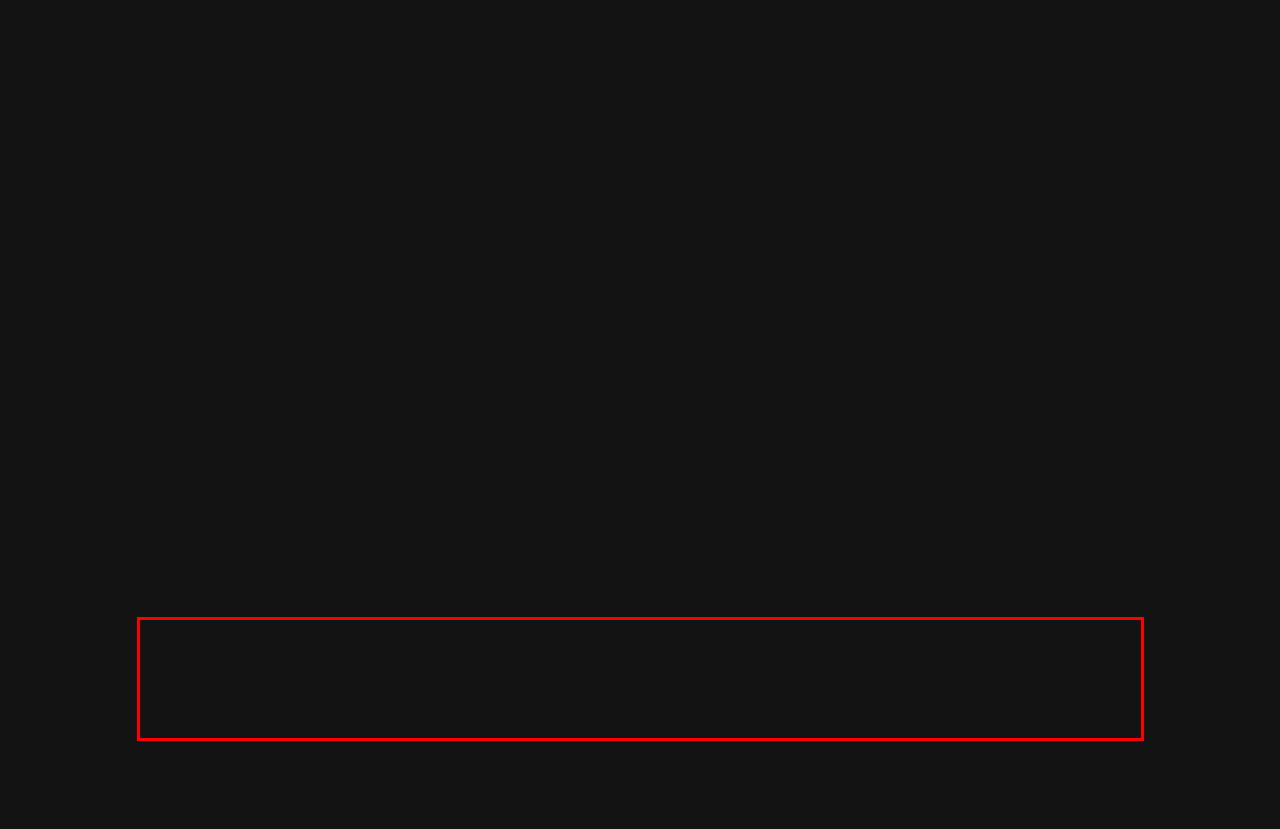Examine the webpage screenshot and use OCR to recognize and output the text within the red bounding box.

One of the most potent forms of customer appreciation is the sincere use of the words “thank you!” It’s the time of year that we give thanks. Personally, it’s one of my very favorite times of year. Without a sense of gratitude, life can be extremely shallow. Here at The Root Salon, gratitude is an honored core value. Also, we are humbled and proud to be a locally owned small business.